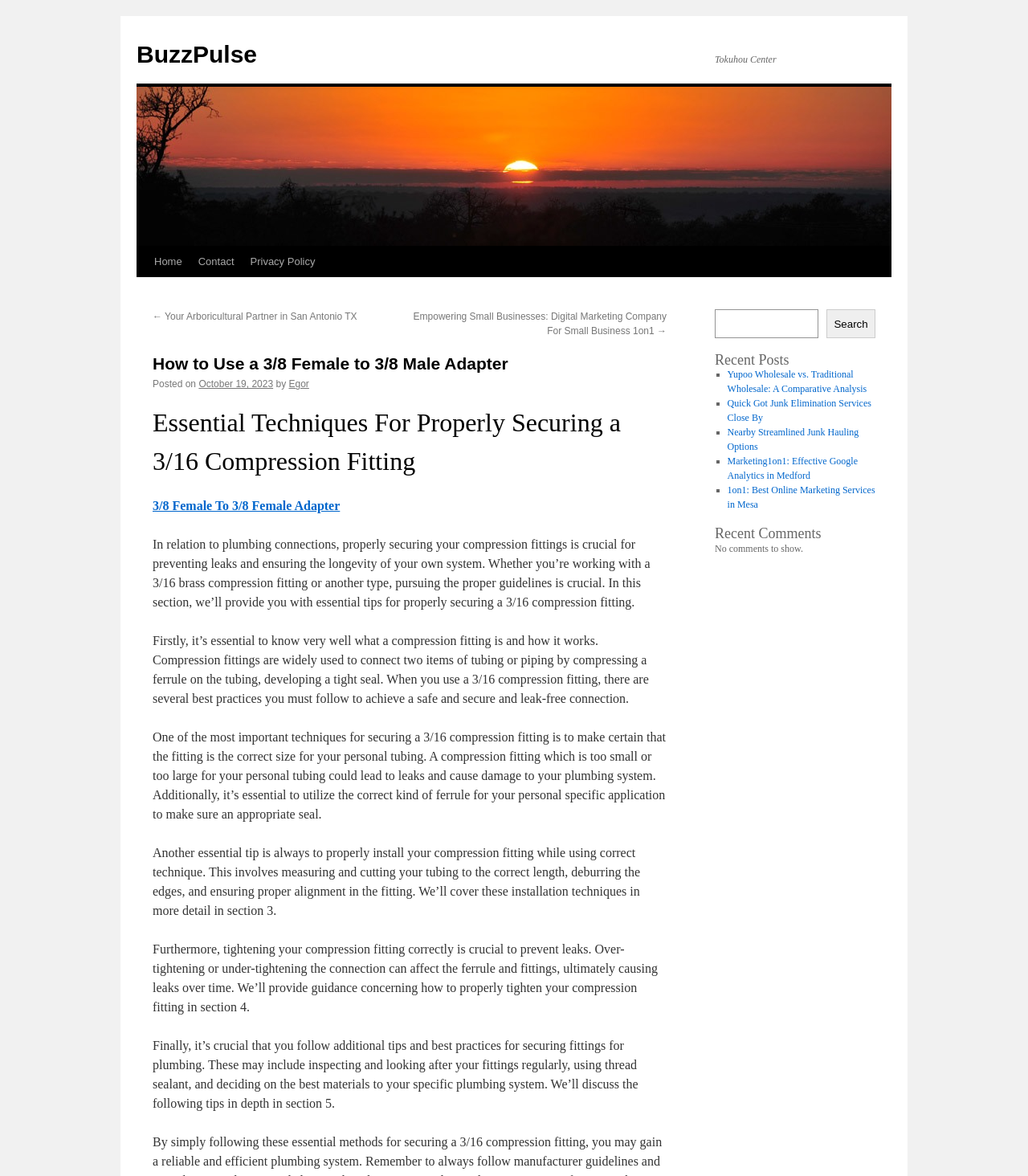Generate a thorough description of the webpage.

The webpage is about "How to Use a 3/8 Female to 3/8 Male Adapter" and appears to be a blog post or article. At the top, there is a navigation menu with links to "Home", "Contact", and "Privacy Policy". Below the navigation menu, there is a heading with the title of the article, followed by the date "October 19, 2023" and the author's name "Egor".

The main content of the article is divided into sections, each with a heading and a block of text. The sections discuss essential techniques for properly securing a 3/16 compression fitting, including choosing the correct size fitting, proper installation, and tightening the connection correctly. There are five sections in total, each with a heading and a block of text.

To the right of the main content, there is a sidebar with a search box and a button labeled "Search". Below the search box, there is a heading "Recent Posts" with a list of five links to other articles, each with a bullet point marker. Further down, there is a heading "Recent Comments" with a message indicating that there are no comments to show.

At the very top of the page, there is a link to "BuzzPulse" and an image with the same name. There is also a link to "Skip to content" and a static text element with the text "Tokuhou Center".